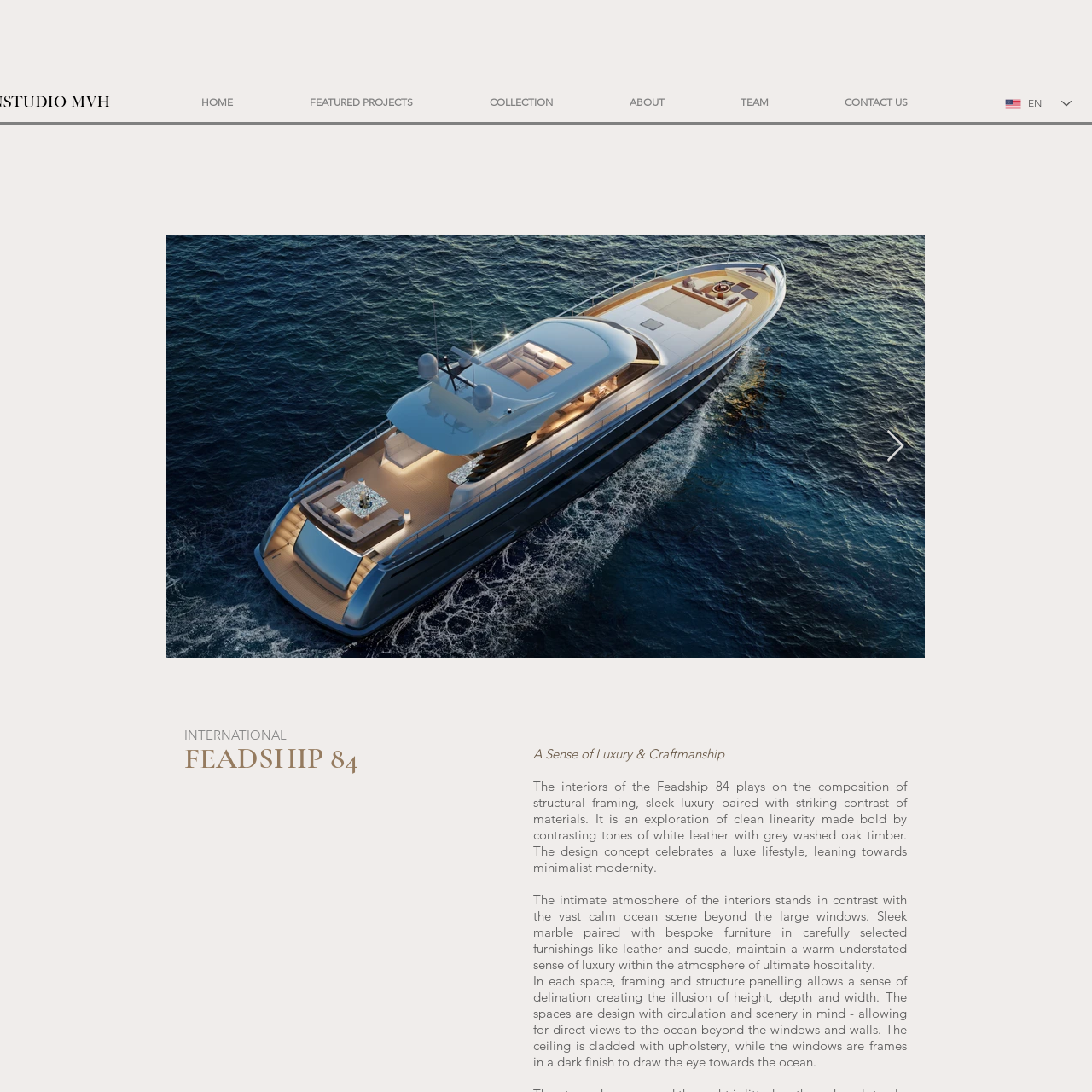Check the image highlighted by the red rectangle and provide a single word or phrase for the question:
What is the yacht's relationship with its surroundings?

Blends with